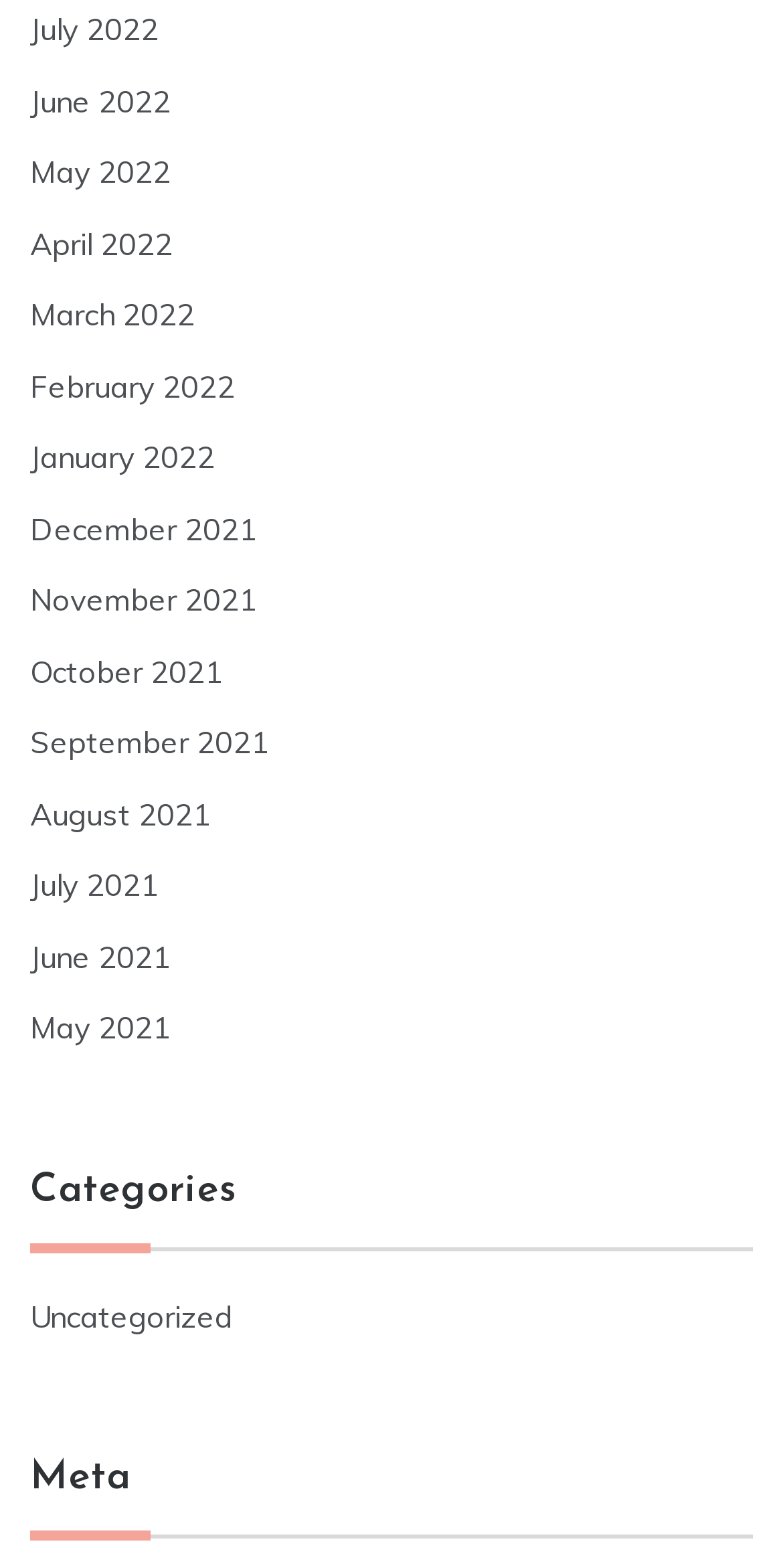How many months are listed in 2022?
Carefully analyze the image and provide a detailed answer to the question.

I counted the number of links with '2022' in their text and found that there are 7 months listed in 2022, namely January 2022 to July 2022.